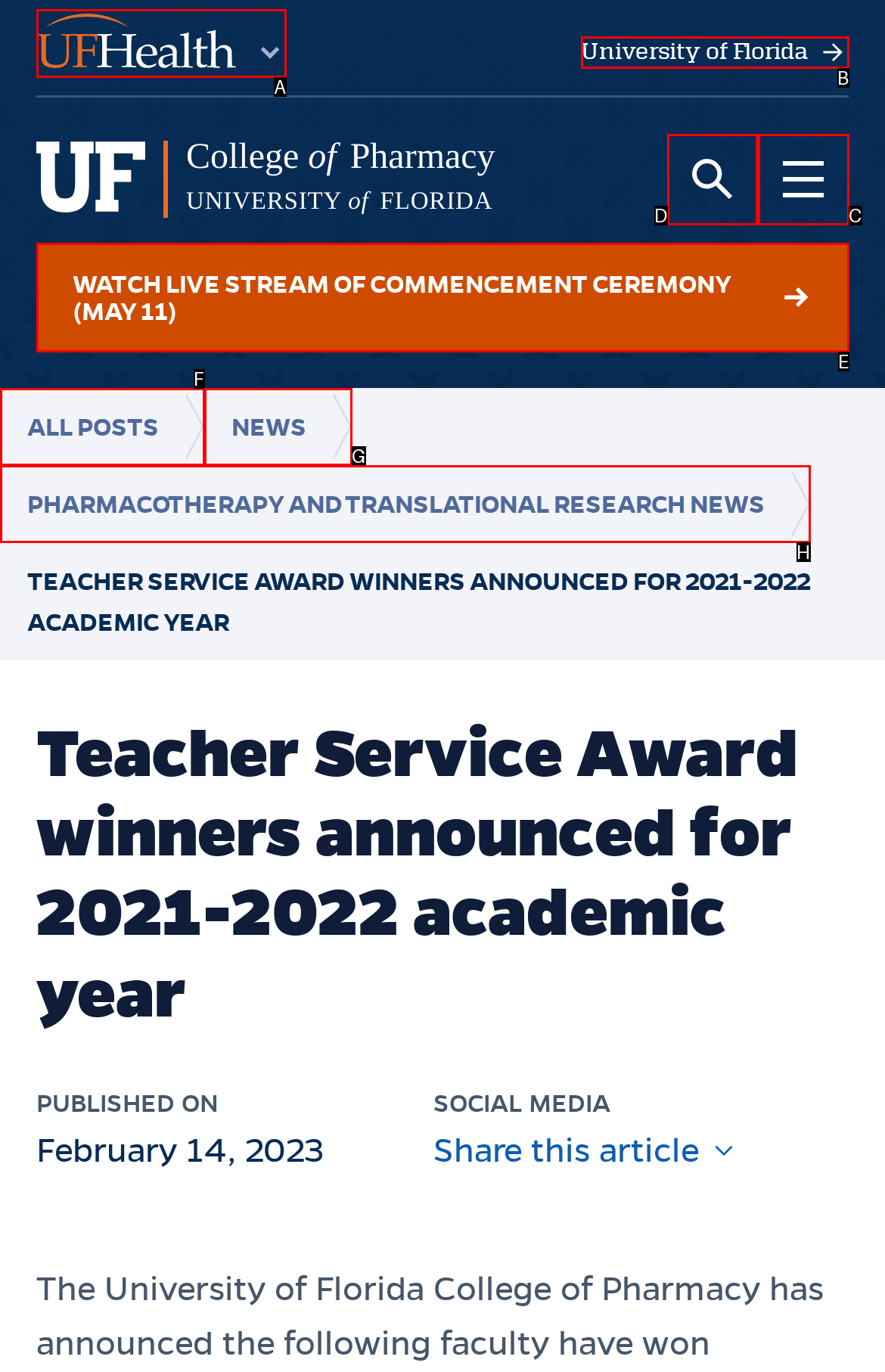Select the appropriate HTML element that needs to be clicked to finish the task: Open the search
Reply with the letter of the chosen option.

D